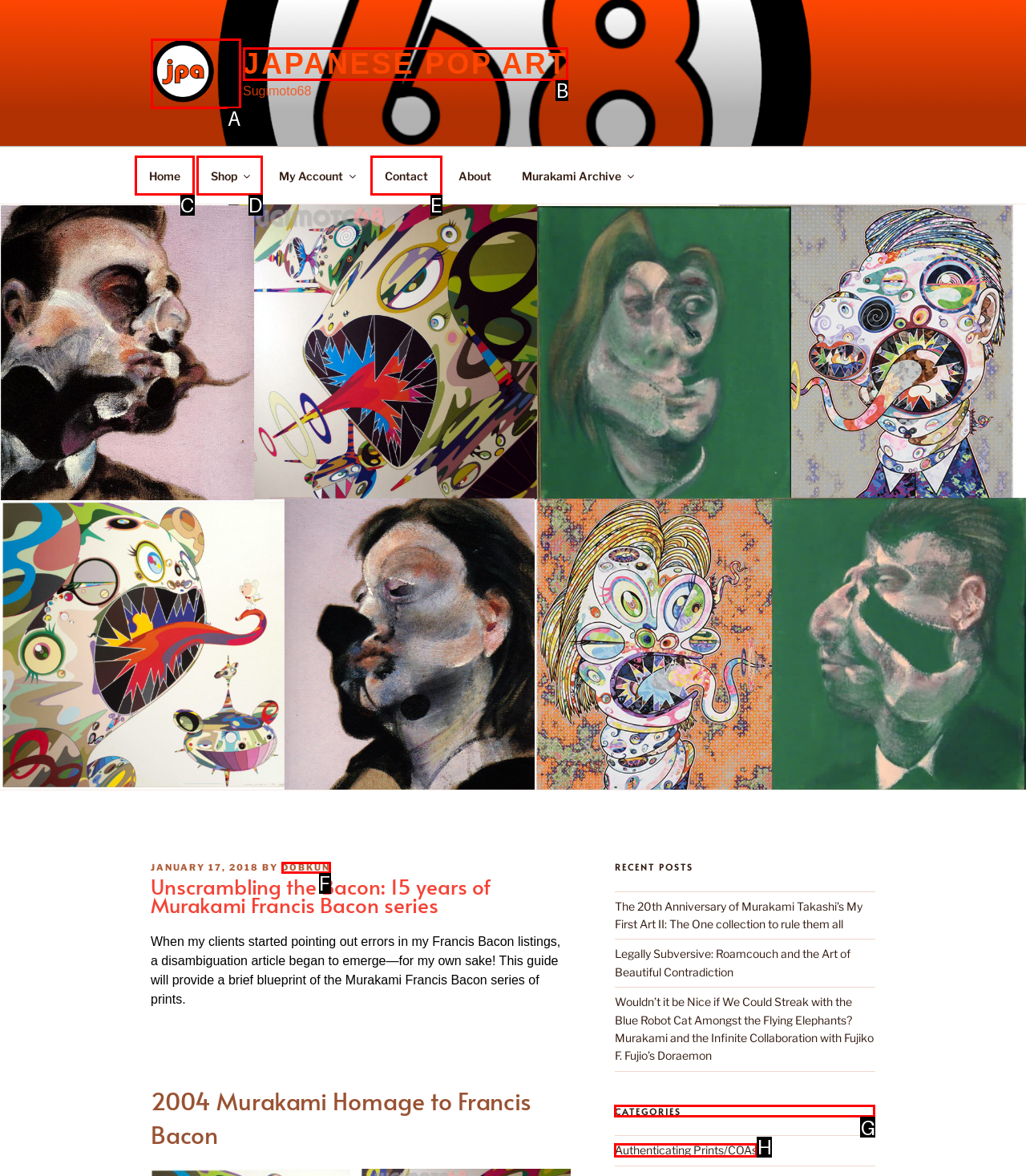Tell me which one HTML element I should click to complete the following task: Explore the 'CATEGORIES' section Answer with the option's letter from the given choices directly.

G